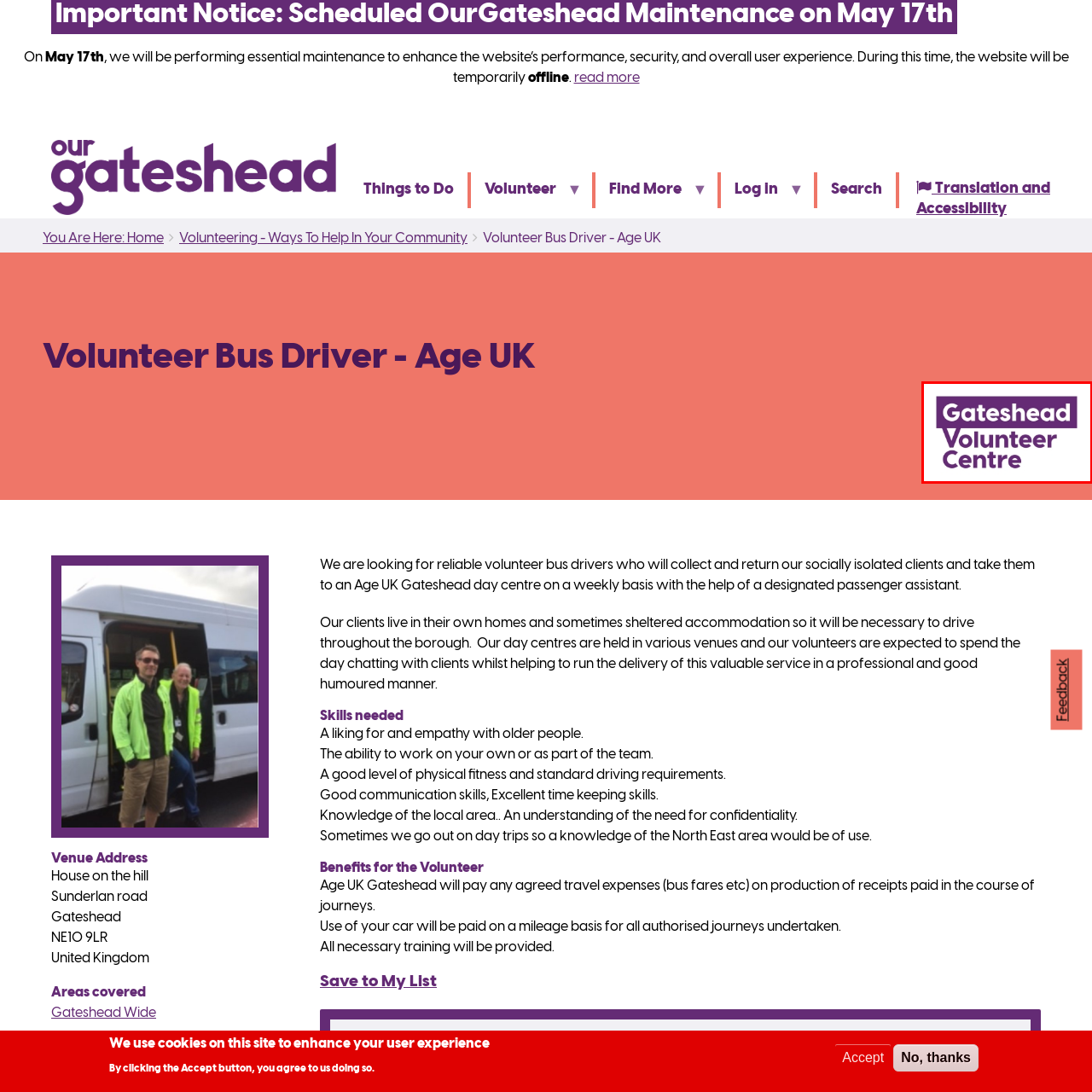Look closely at the image surrounded by the red box, What font color is used for the text 'Gateshead' and 'Volunteer Centre'? Give your answer as a single word or phrase.

White